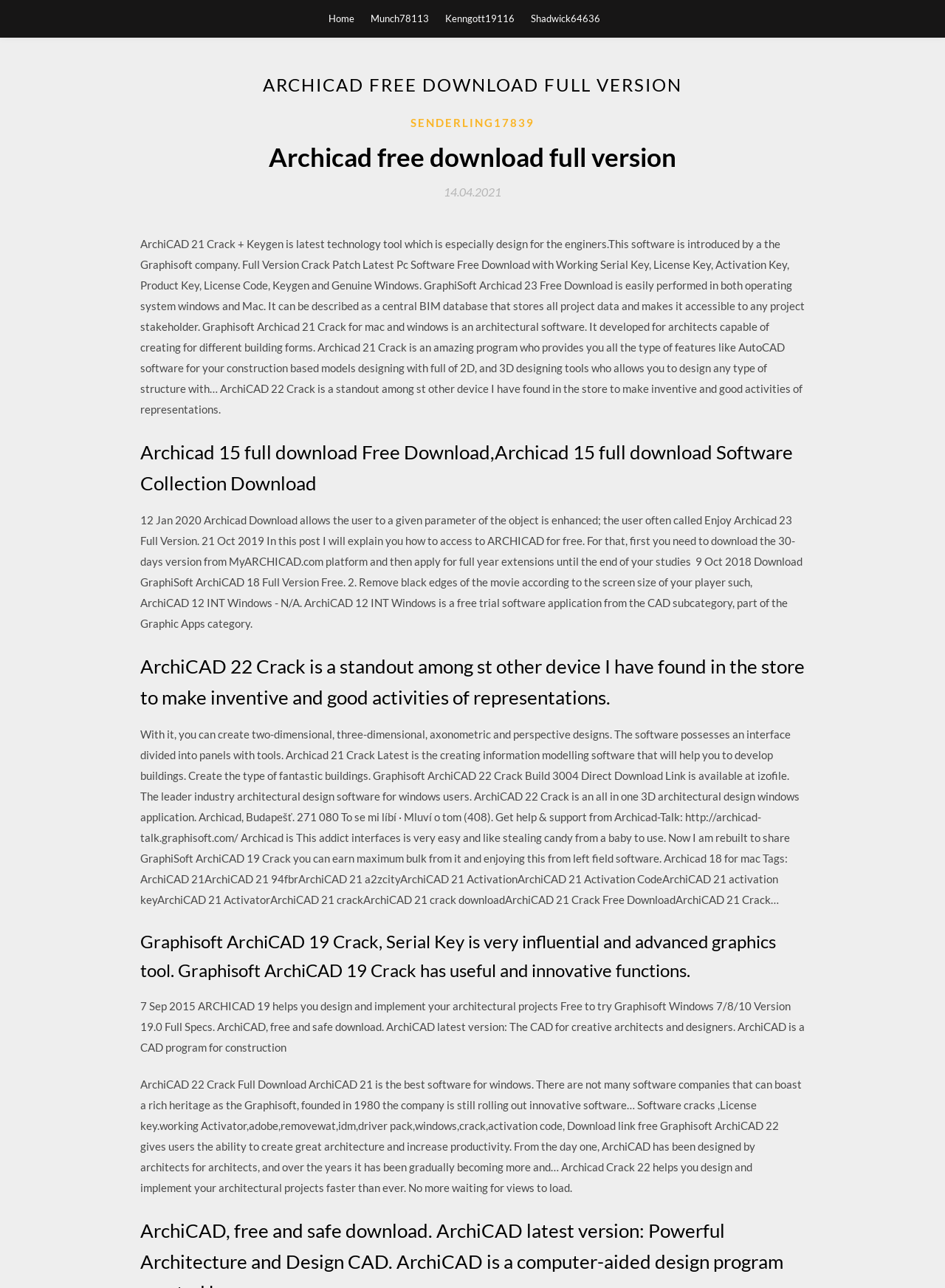Describe all visible elements and their arrangement on the webpage.

This webpage is about Archicad, a software for architects and designers. At the top, there are four links: "Home", "Munch78113", "Kenngott19116", and "Shadwick64636", aligned horizontally across the page. 

Below these links, there is a large header section that spans the width of the page, containing the title "ARCHICAD FREE DOWNLOAD FULL VERSION" in bold font. 

Underneath the header, there is a section with a heading "Archicad free download full version" and a link "SENDERLING17839" to the right of it. Below this, there is a paragraph of text describing Archicad 21 Crack + Keygen, a software tool for engineers that can be used on both Windows and Mac operating systems. 

To the right of this paragraph, there is a link "14.04.2021" with a timestamp. 

The webpage then continues with several sections, each with a heading and a block of text describing various aspects of Archicad, including its features, capabilities, and versions. There are headings such as "ArchiCAD 22 Crack is a standout among st other device I have found in the store to make inventive and good activities of representations", "Graphisoft ArchiCAD 19 Crack, Serial Key is very influential and advanced graphics tool", and "ArchiCAD 22 Crack Full Download". 

Throughout these sections, there are also several blocks of text describing how to use Archicad, its benefits, and its capabilities in designing and implementing architectural projects.